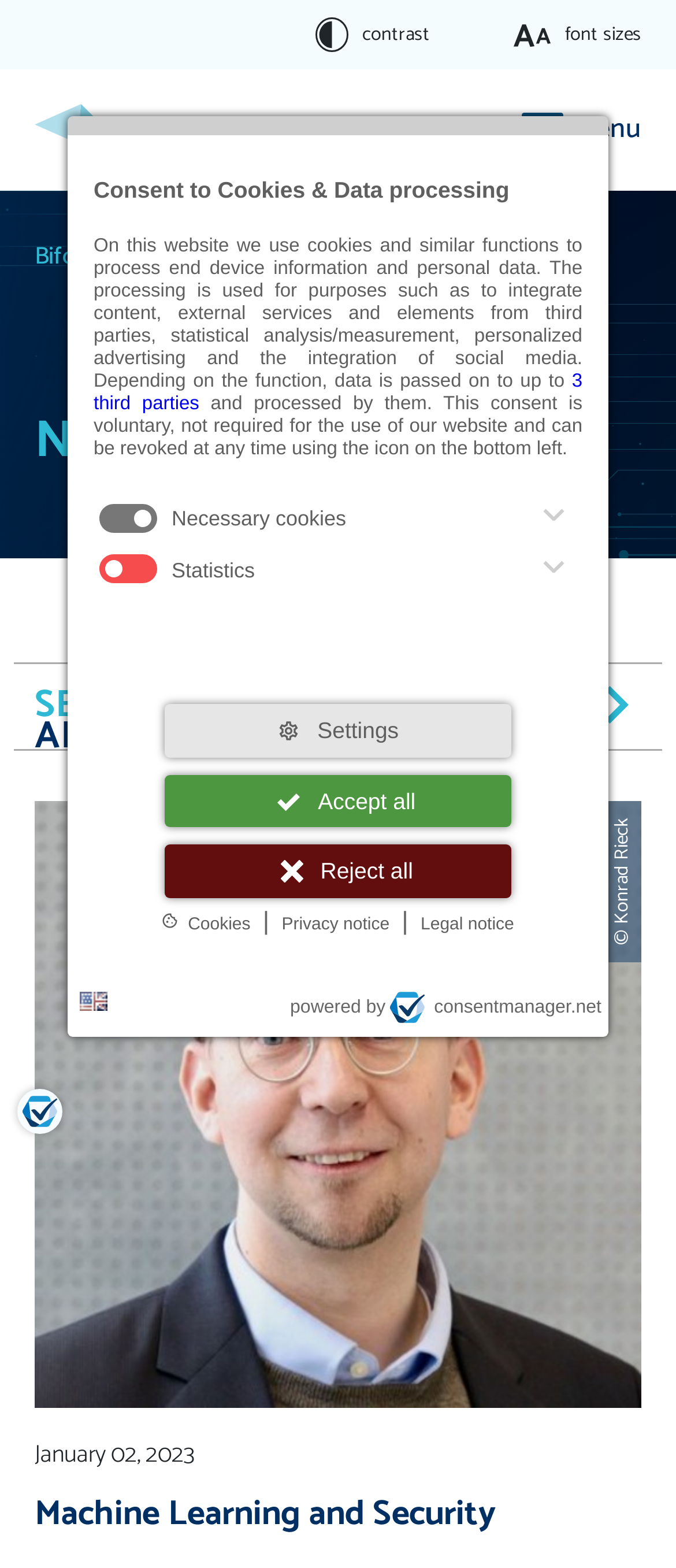Determine the bounding box of the UI component based on this description: "consentmanager.net". The bounding box coordinates should be four float values between 0 and 1, i.e., [left, top, right, bottom].

[0.578, 0.632, 0.89, 0.654]